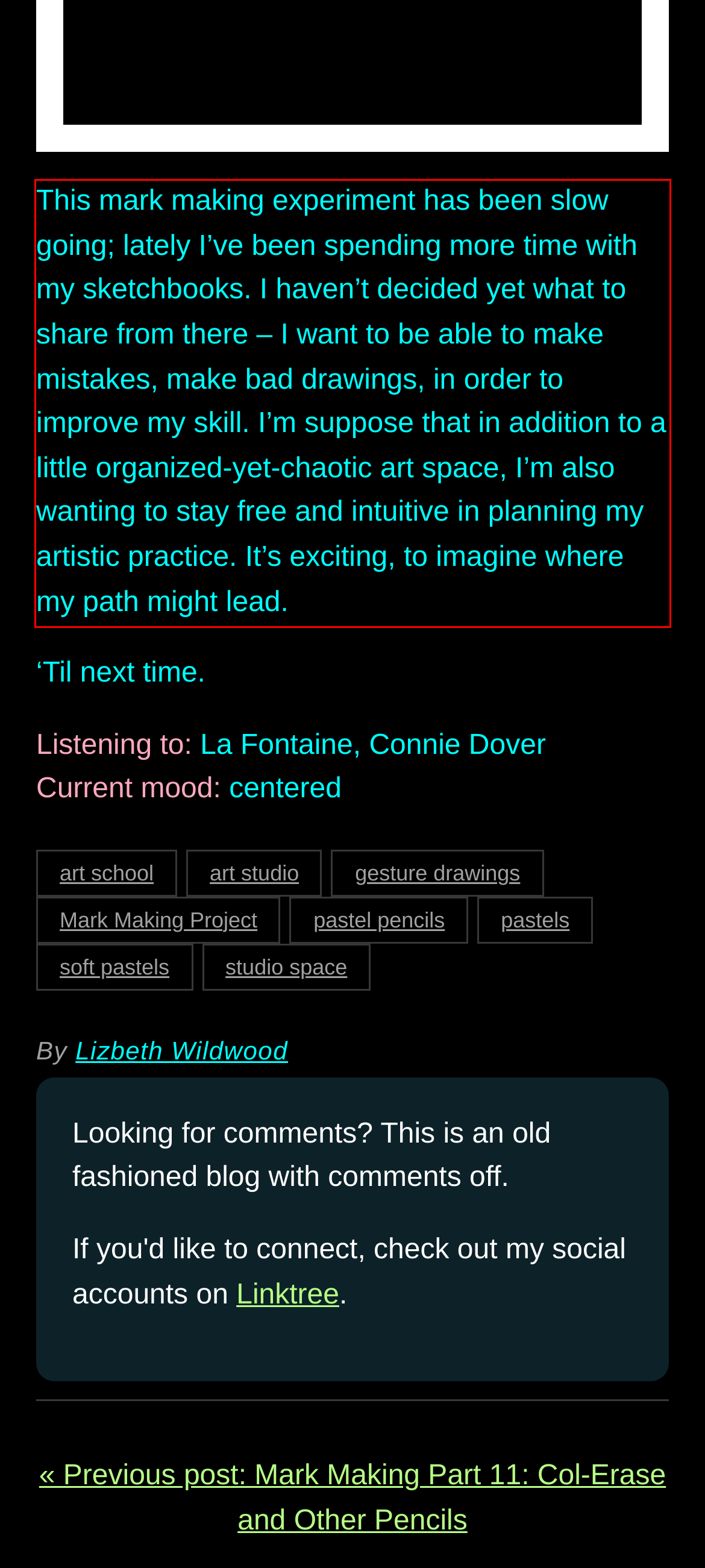Given a screenshot of a webpage with a red bounding box, extract the text content from the UI element inside the red bounding box.

This mark making experiment has been slow going; lately I’ve been spending more time with my sketchbooks. I haven’t decided yet what to share from there – I want to be able to make mistakes, make bad drawings, in order to improve my skill. I’m suppose that in addition to a little organized-yet-chaotic art space, I’m also wanting to stay free and intuitive in planning my artistic practice. It’s exciting, to imagine where my path might lead.